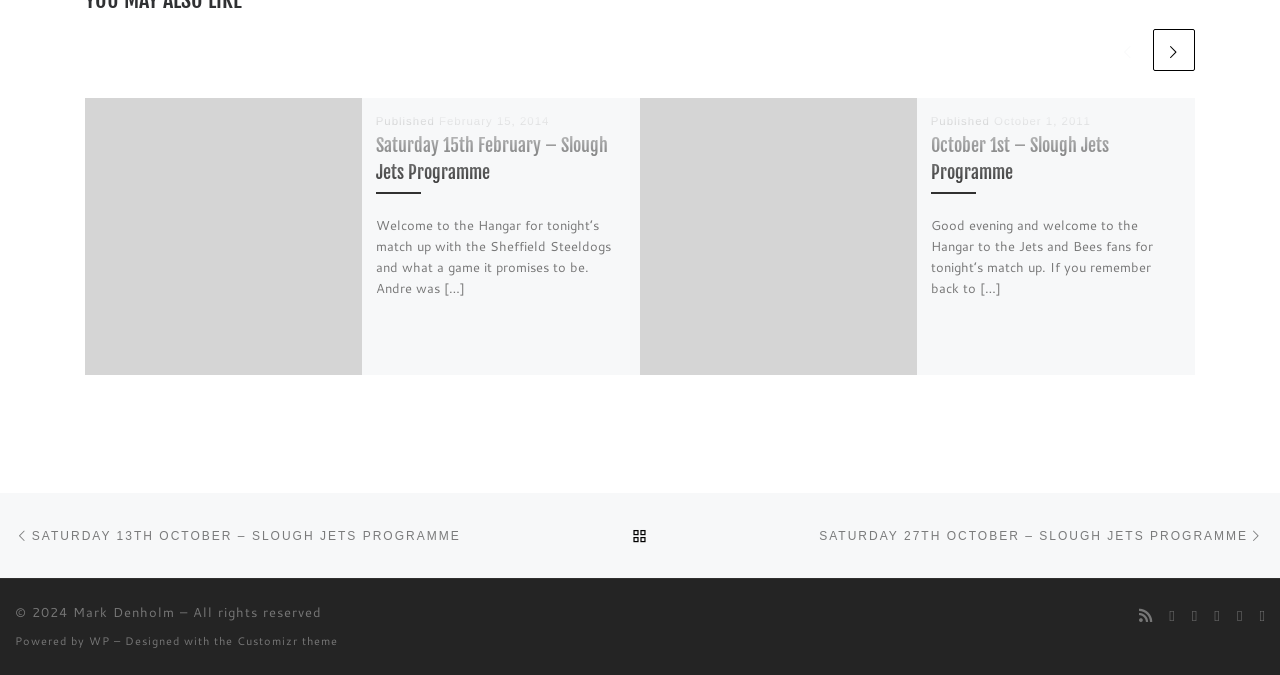What is the bounding box coordinate of the region that contains the text 'Welcome to the Hangar for tonight’s match up with the Sheffield Steeldogs and what a game it promises to be.'?
Analyze the image and provide a thorough answer to the question.

I found the bounding box coordinate by looking at the article section with the heading 'Saturday 15th February – Slough Jets Programme' and finding the StaticText element with the text 'Welcome to the Hangar for tonight’s match up with the Sheffield Steeldogs and what a game it promises to be.' and its corresponding bounding box coordinate.